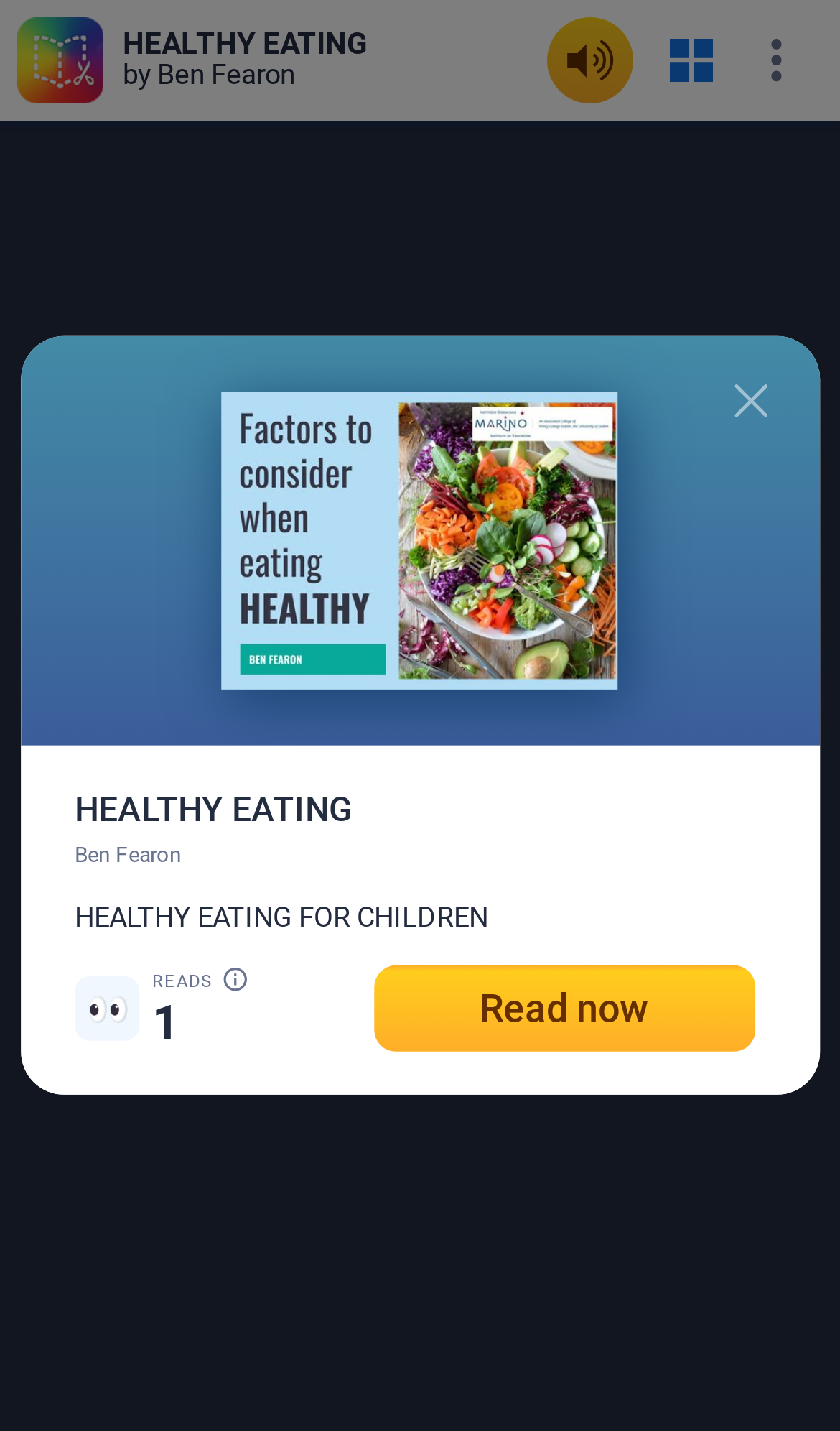What is the title of the book?
Answer the question with a thorough and detailed explanation.

The title of the book can be found in the heading element 'HEALTHY EATING' with bounding box coordinates [0.146, 0.018, 0.438, 0.043]. It is also mentioned in the dialog element with modal True, which contains the text 'HEALTHY EATING by Ben Fearon'.